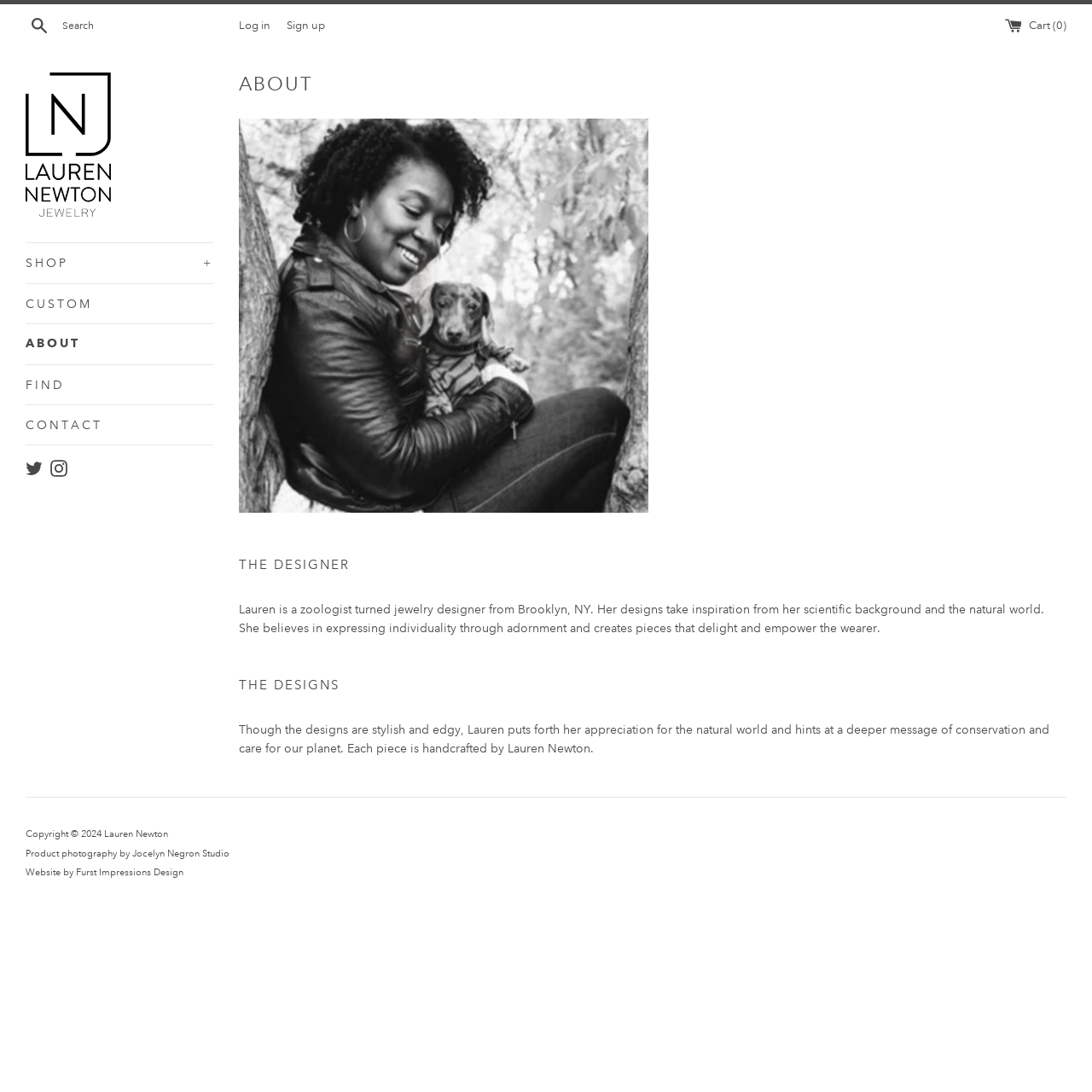Find the bounding box coordinates for the HTML element described as: "Furst Impressions Design". The coordinates should consist of four float values between 0 and 1, i.e., [left, top, right, bottom].

[0.07, 0.794, 0.168, 0.805]